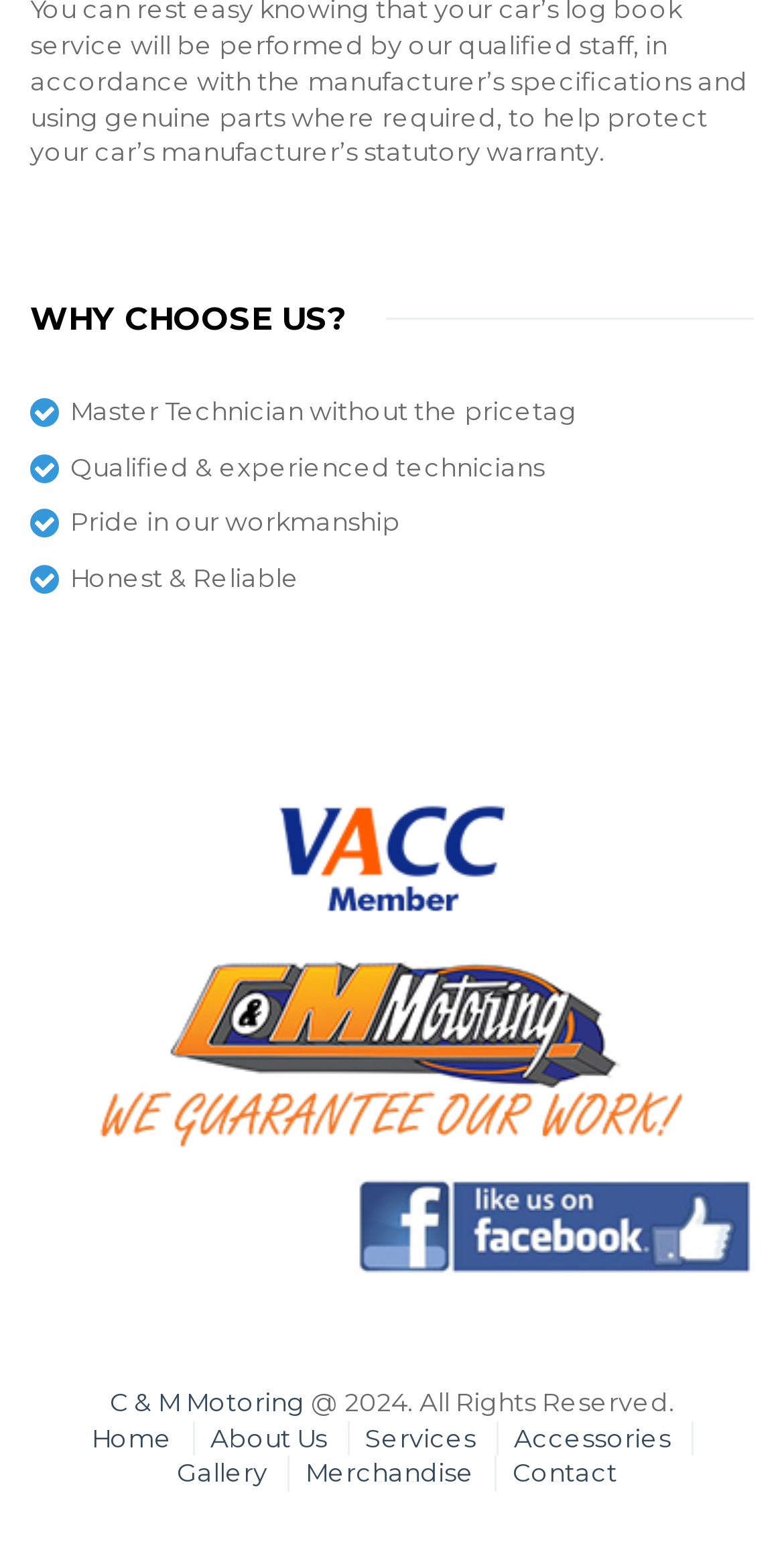Determine the bounding box coordinates for the area that should be clicked to carry out the following instruction: "Explore the 'Services' section".

[0.465, 0.911, 0.606, 0.93]